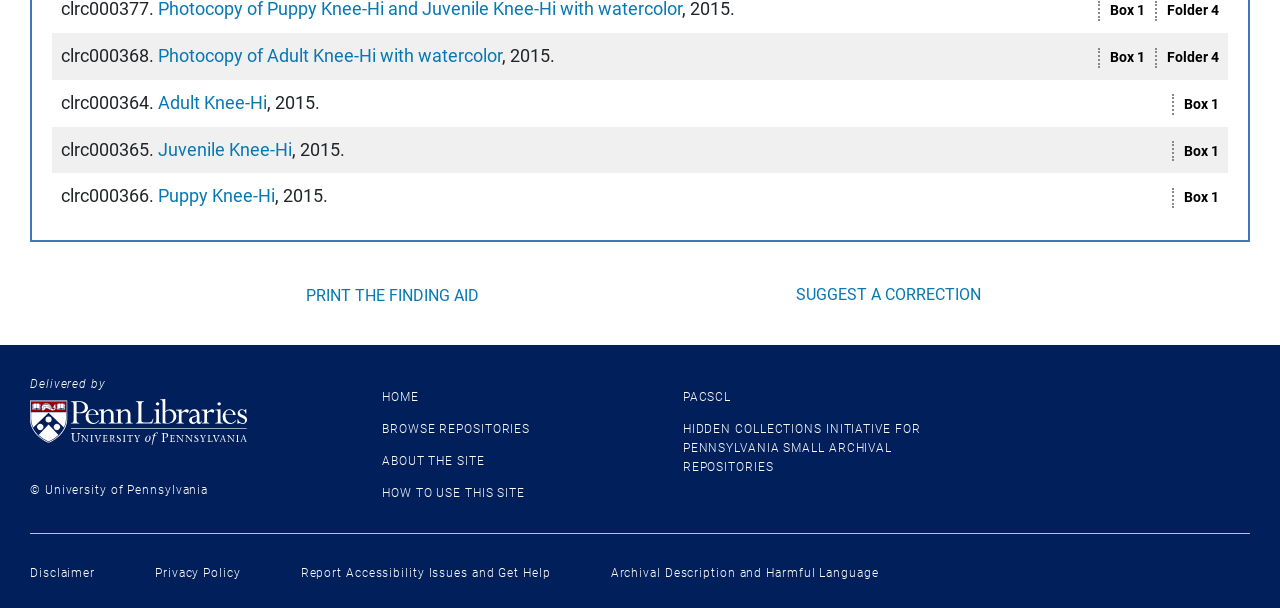Please specify the bounding box coordinates of the clickable section necessary to execute the following command: "Go to the 'HOME' page".

[0.298, 0.641, 0.327, 0.664]